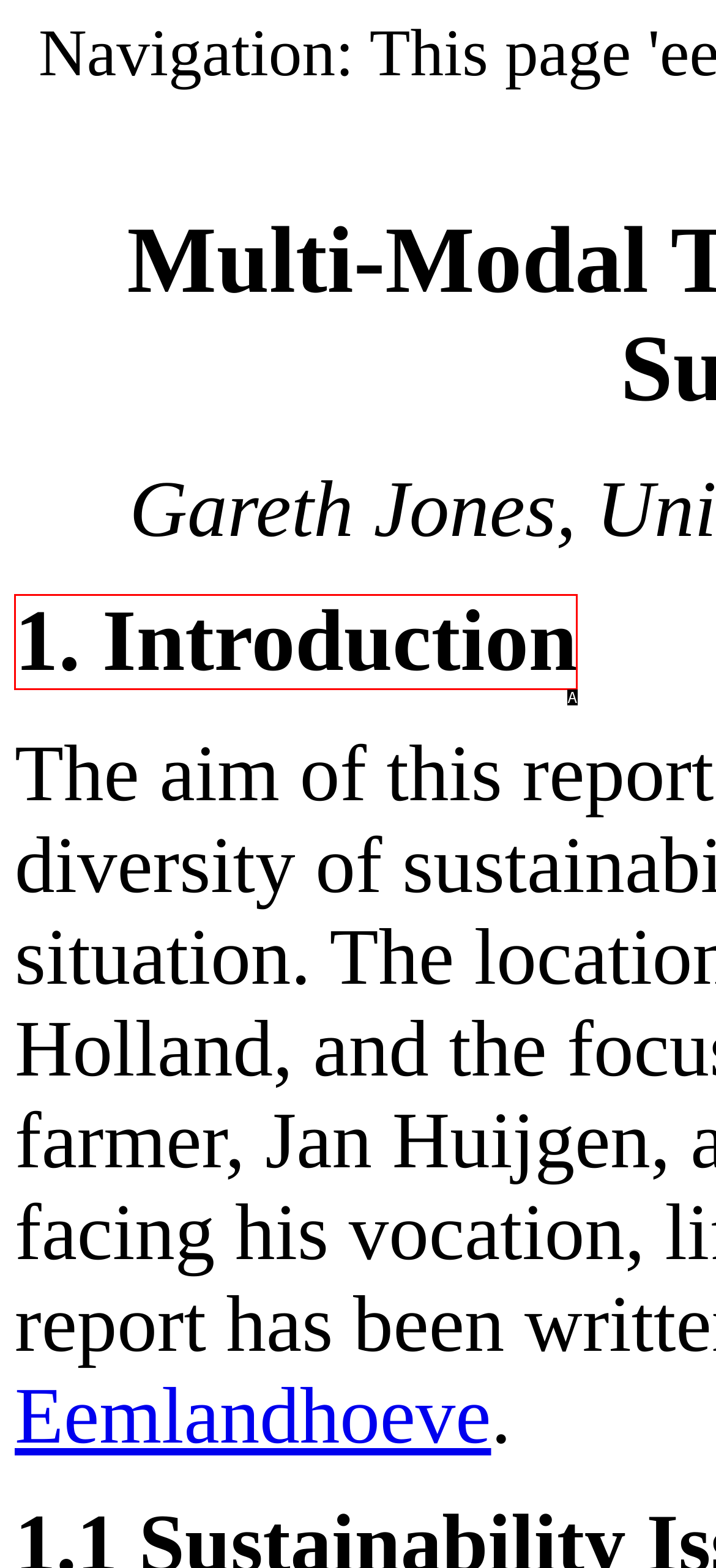With the description: Add to cart, find the option that corresponds most closely and answer with its letter directly.

None